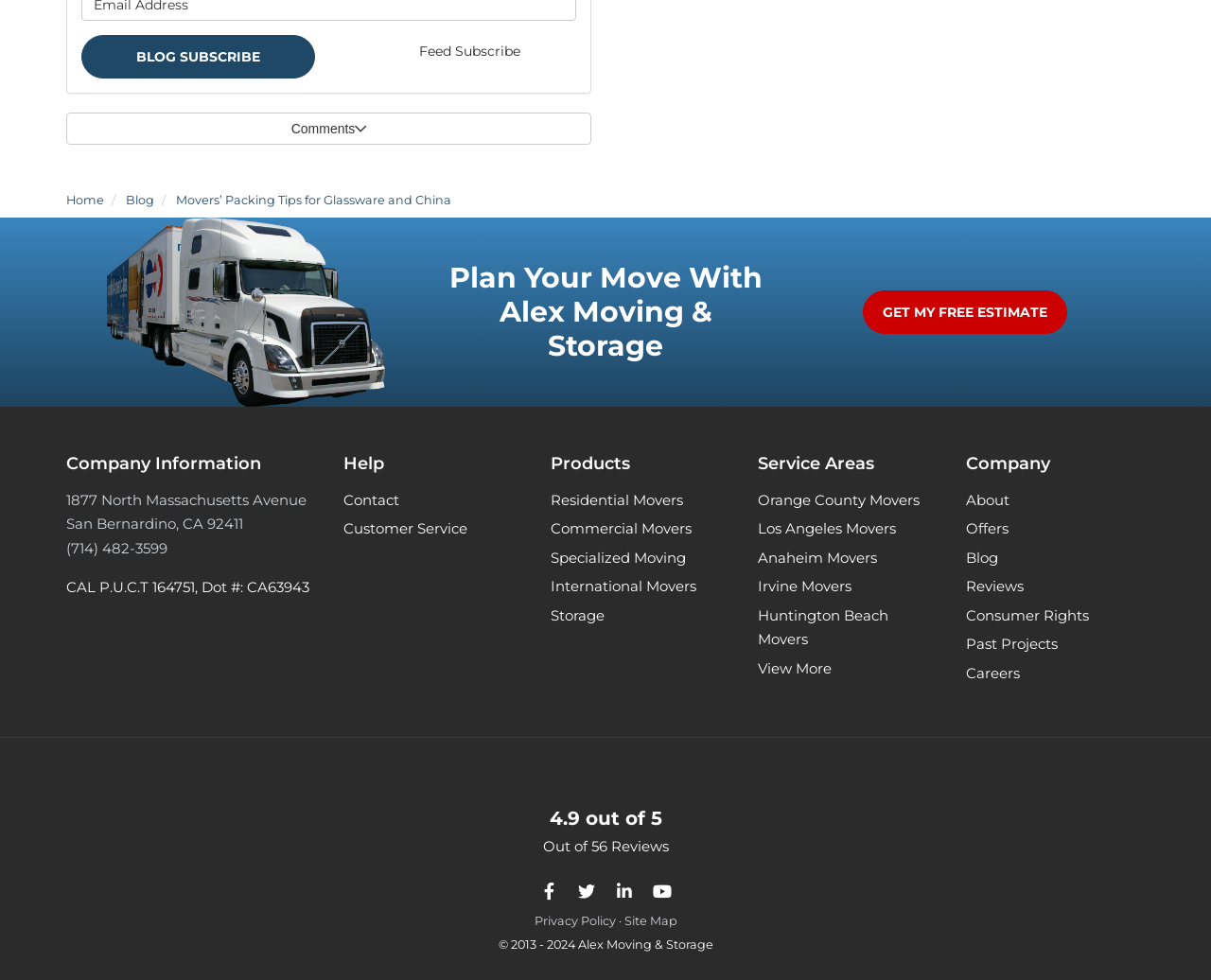Using the format (top-left x, top-left y, bottom-right x, bottom-right y), provide the bounding box coordinates for the described UI element. All values should be floating point numbers between 0 and 1: Los Angeles Movers

[0.626, 0.527, 0.74, 0.552]